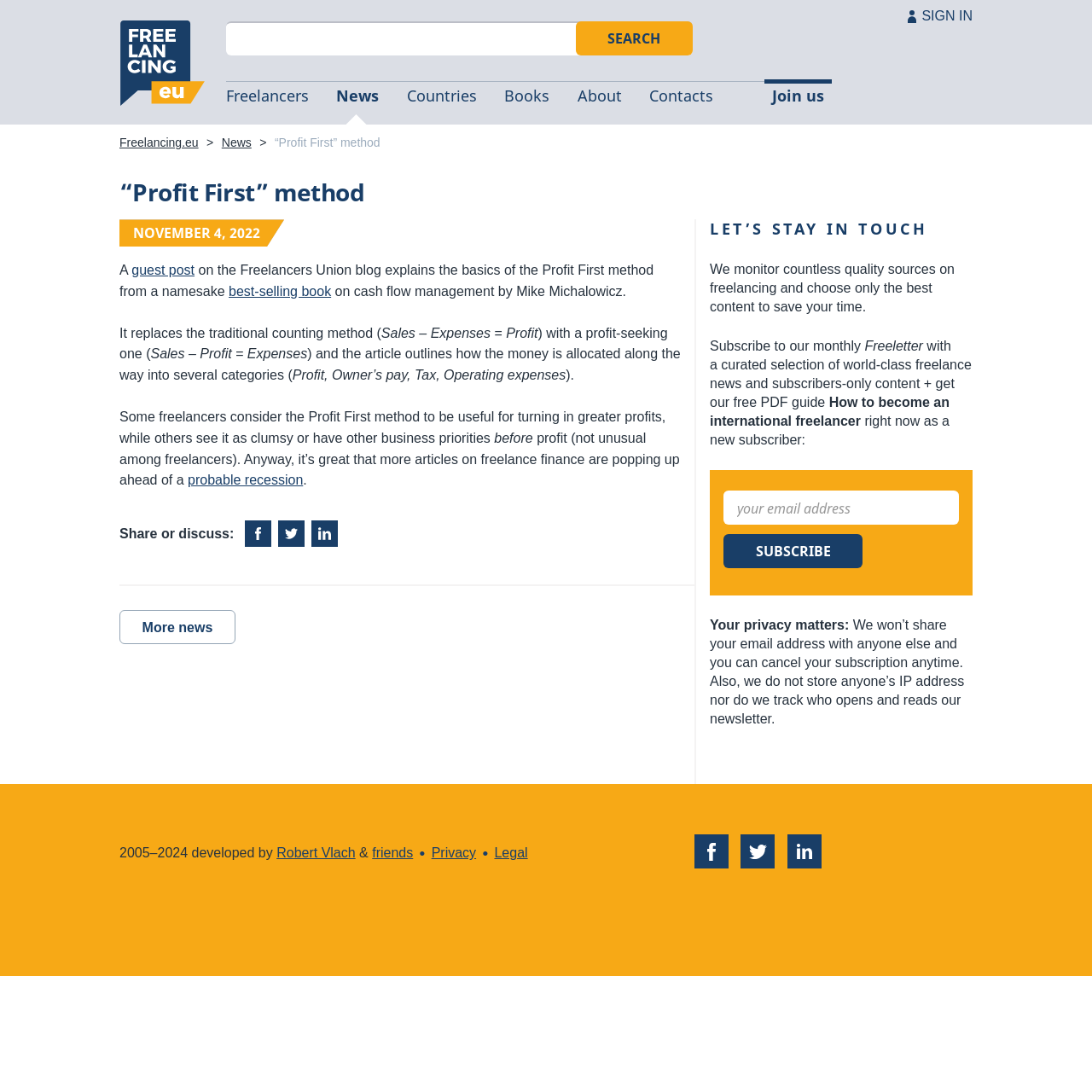Based on the element description News, identify the bounding box of the UI element in the given webpage screenshot. The coordinates should be in the format (top-left x, top-left y, bottom-right x, bottom-right y) and must be between 0 and 1.

[0.203, 0.124, 0.23, 0.137]